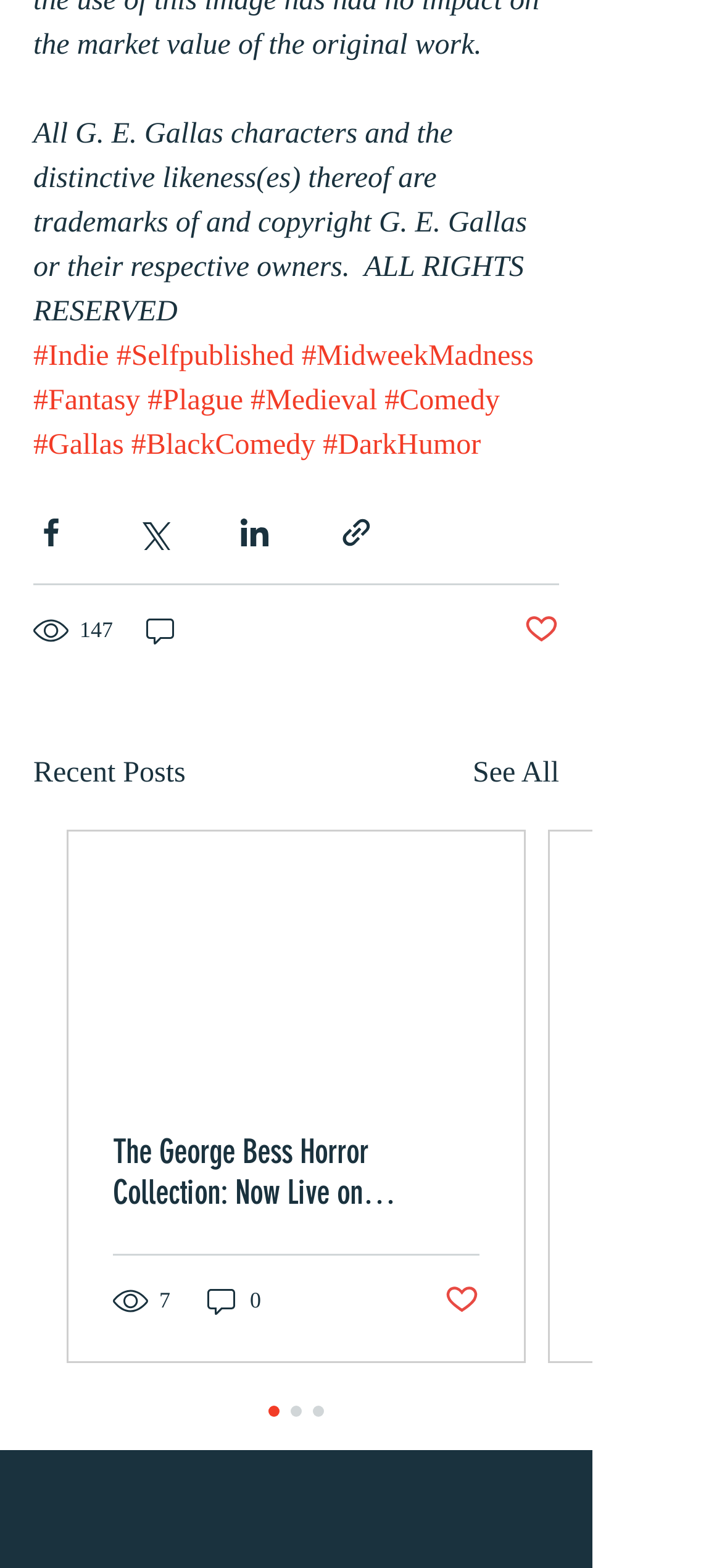Answer this question in one word or a short phrase: What is the purpose of the buttons at the top?

Sharing